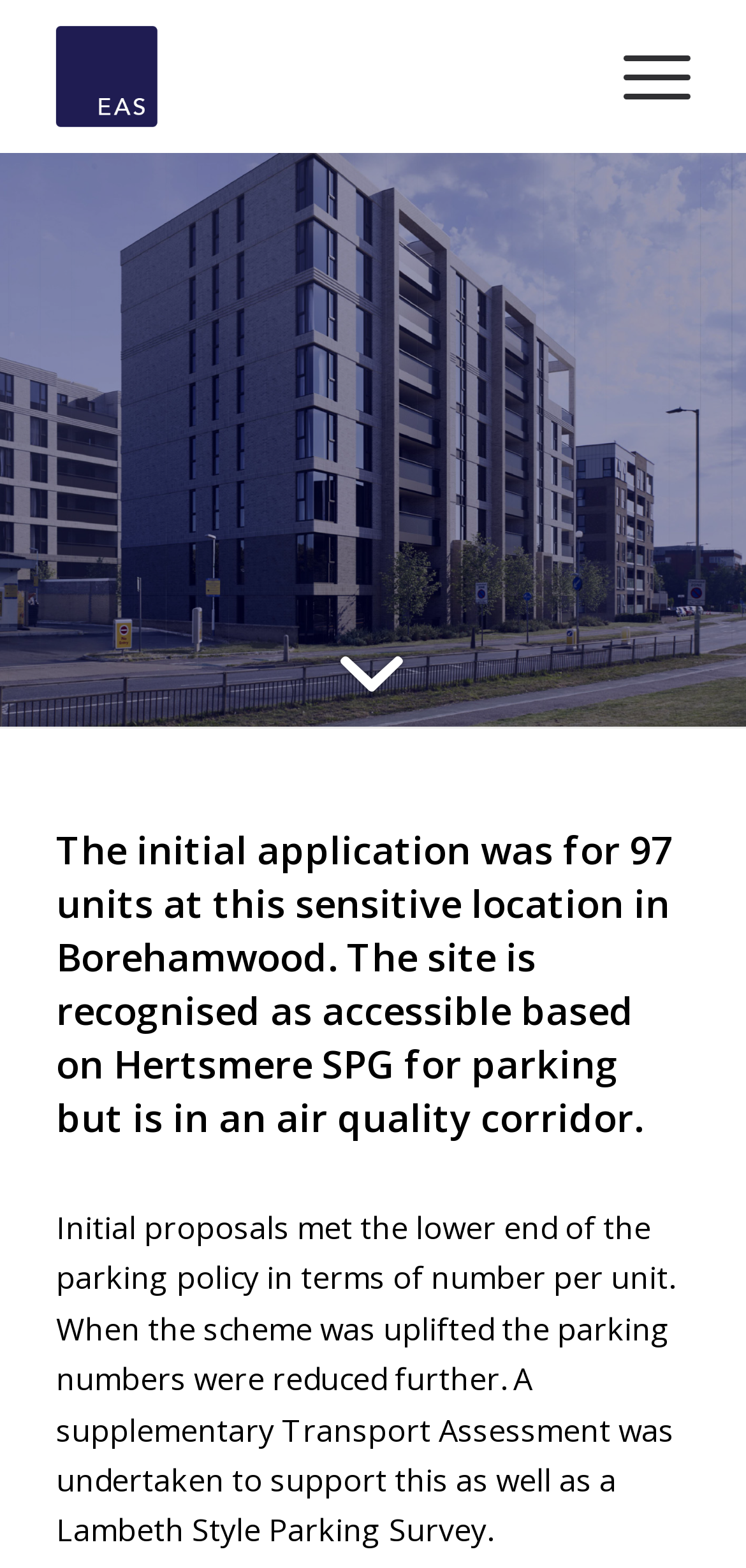Use the information in the screenshot to answer the question comprehensively: How many units were initially proposed?

The heading element on the webpage states that the initial application was for 97 units at this sensitive location in Borehamwood, which provides the answer to this question.